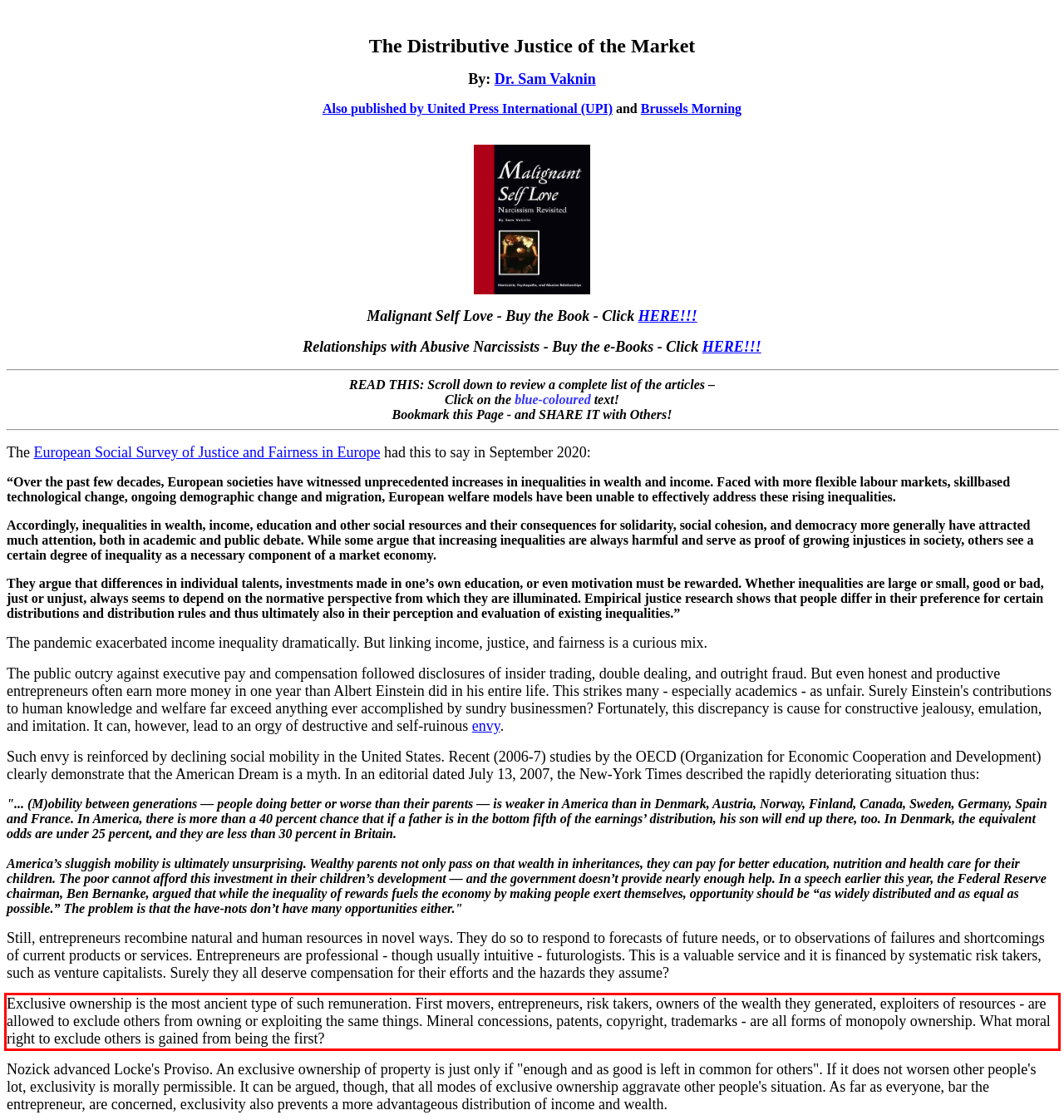Please extract the text content from the UI element enclosed by the red rectangle in the screenshot.

Exclusive ownership is the most ancient type of such remuneration. First movers, entrepreneurs, risk takers, owners of the wealth they generated, exploiters of resources - are allowed to exclude others from owning or exploiting the same things. Mineral concessions, patents, copyright, trademarks - are all forms of monopoly ownership. What moral right to exclude others is gained from being the first?